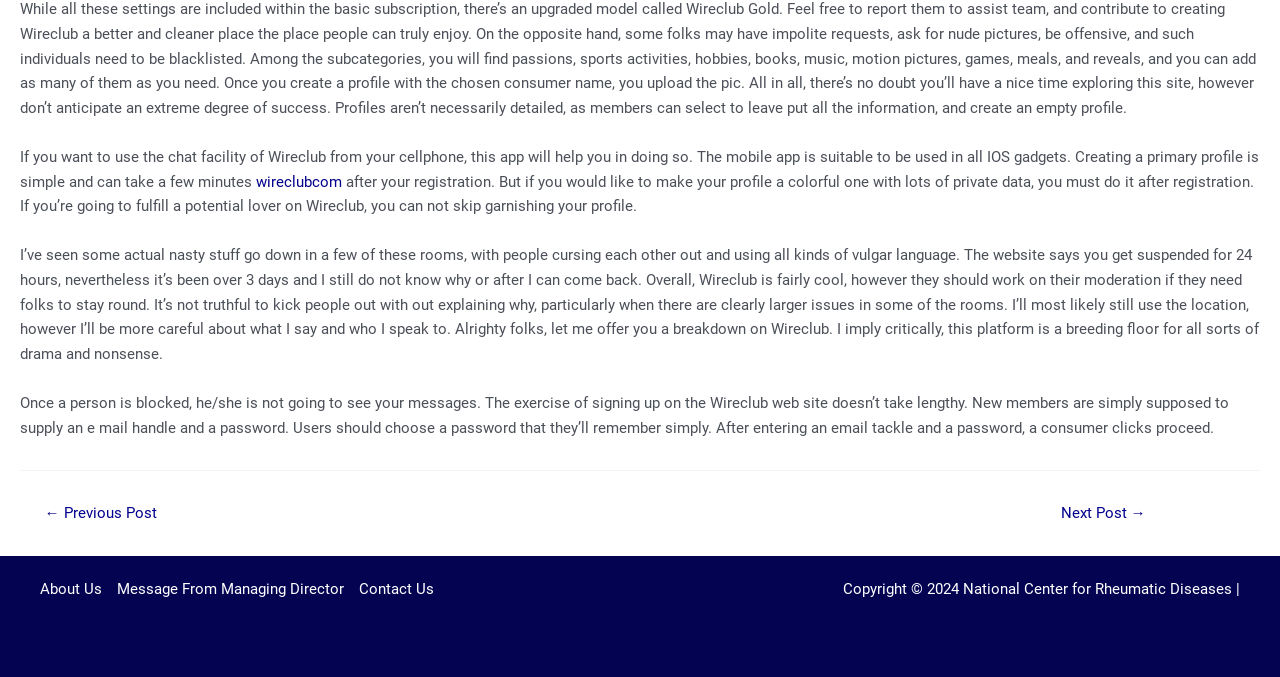Given the following UI element description: "Message From Managing Director", find the bounding box coordinates in the webpage screenshot.

[0.086, 0.853, 0.275, 0.889]